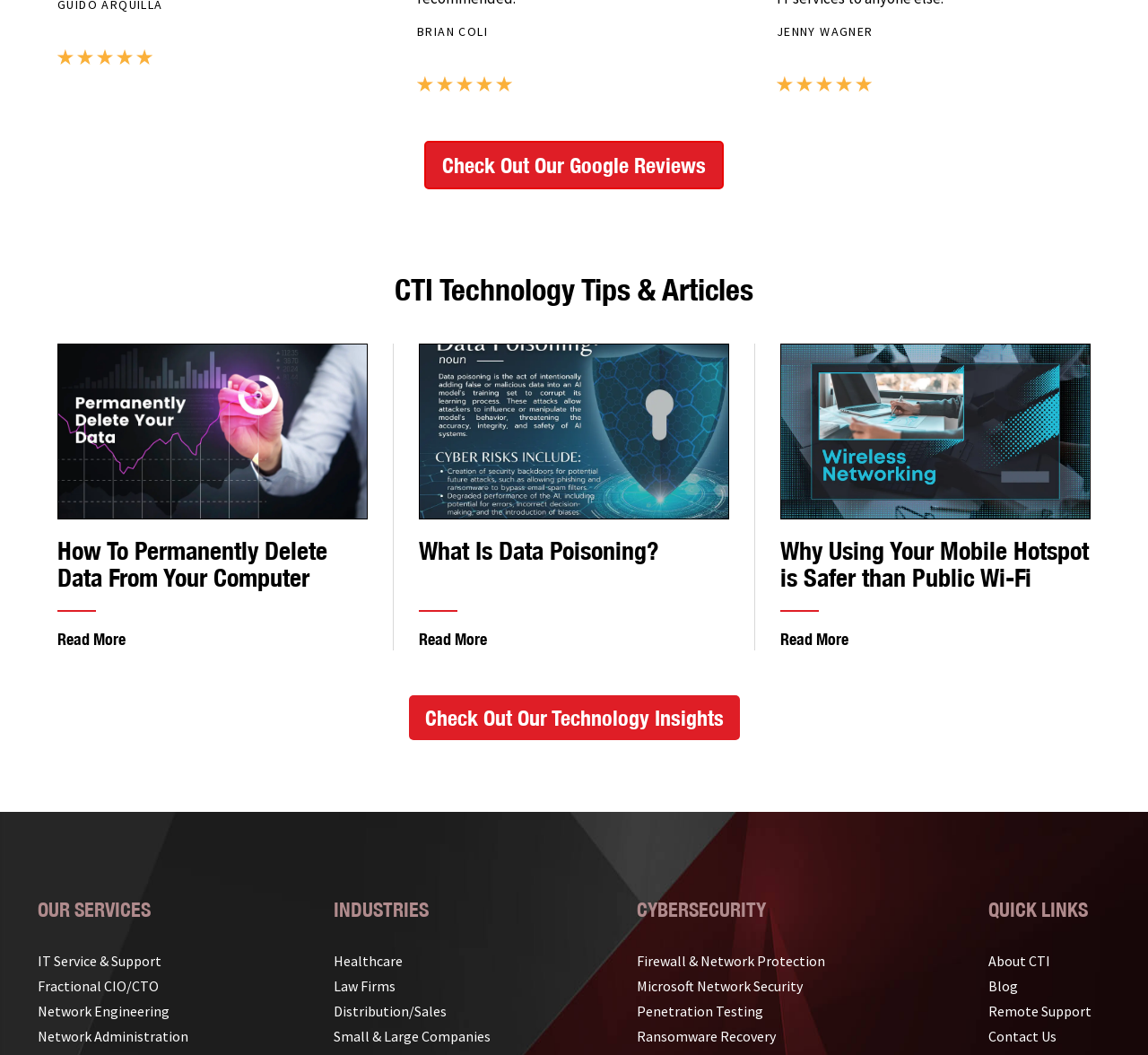Refer to the screenshot and give an in-depth answer to this question: What is the purpose of the link 'Check Out Our Google Reviews'?

I found the link 'Check Out Our Google Reviews' which suggests that it is intended to direct users to view the company's Google reviews, likely to showcase their reputation and customer feedback.